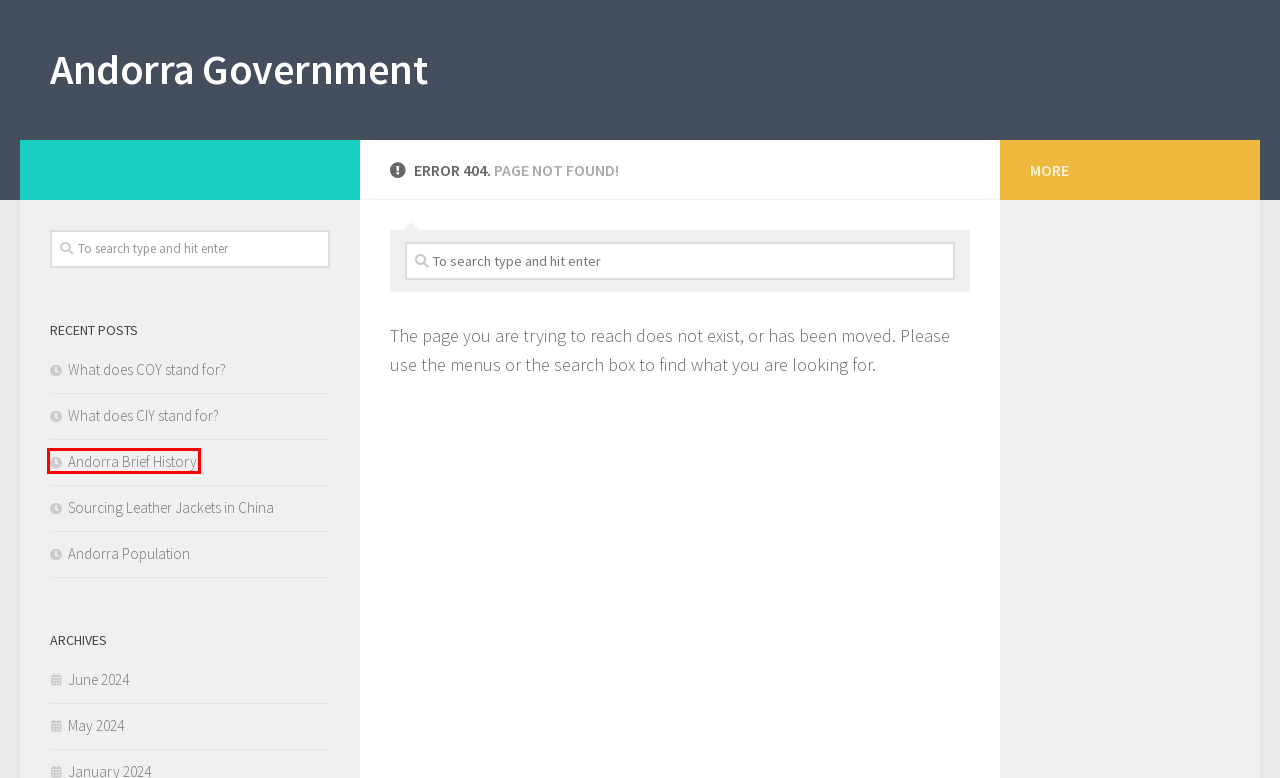Given a webpage screenshot featuring a red rectangle around a UI element, please determine the best description for the new webpage that appears after the element within the bounding box is clicked. The options are:
A. Andorra Population – Andorra Government
B. What does COY stand for? – Andorra Government
C. June 2024 – Andorra Government
D. Sourcing Leather Jackets in China – Andorra Government
E. Andorra Brief History – Andorra Government
F. Andorra Government
G. Buying – Andorra Government
H. May 2024 – Andorra Government

E